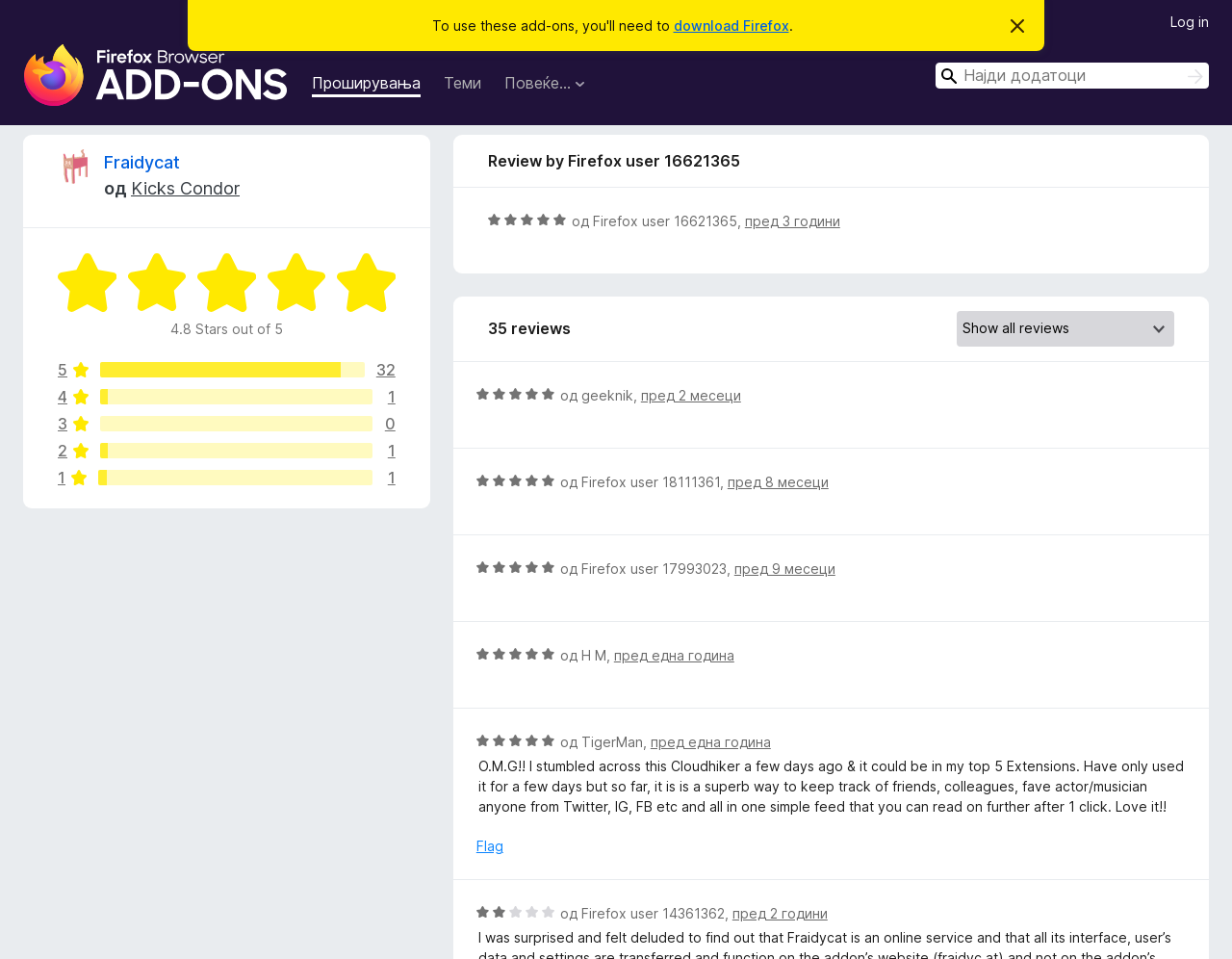Specify the bounding box coordinates of the area to click in order to follow the given instruction: "Click the 'Dismiss this notice' button."

[0.82, 0.02, 0.833, 0.036]